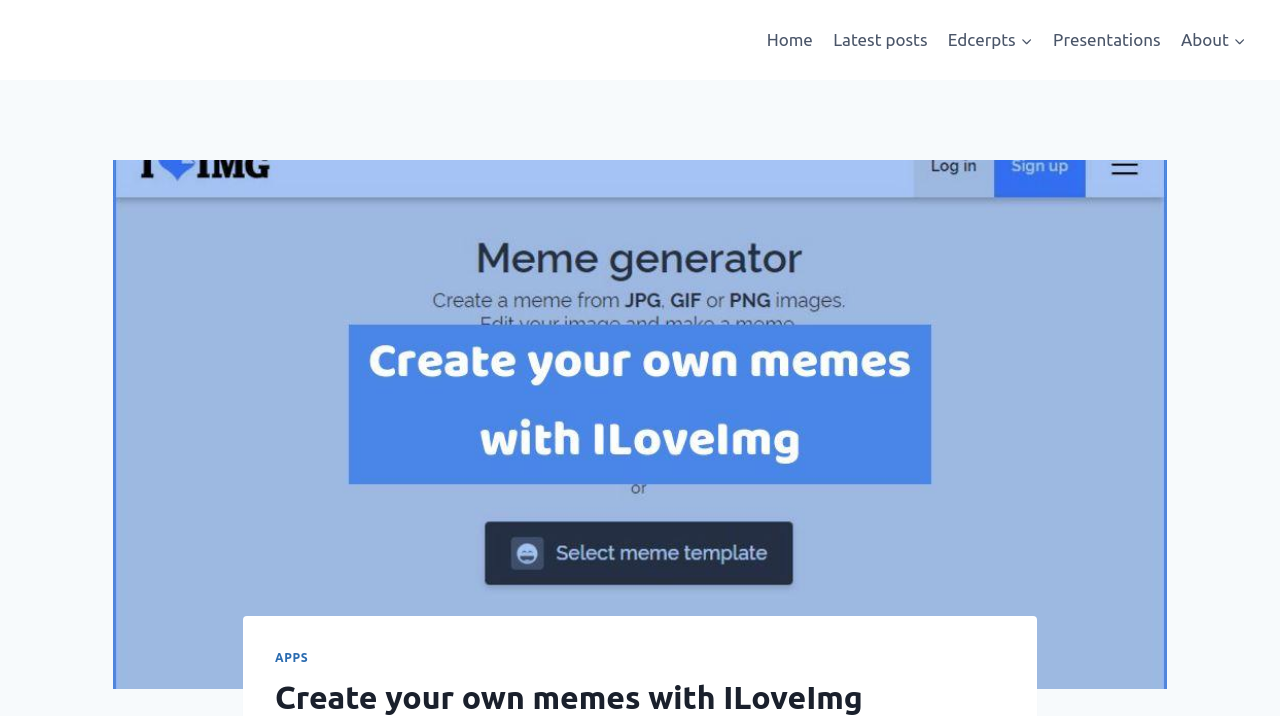Identify the bounding box of the UI element that matches this description: "EdcerptsExpand".

[0.733, 0.023, 0.815, 0.089]